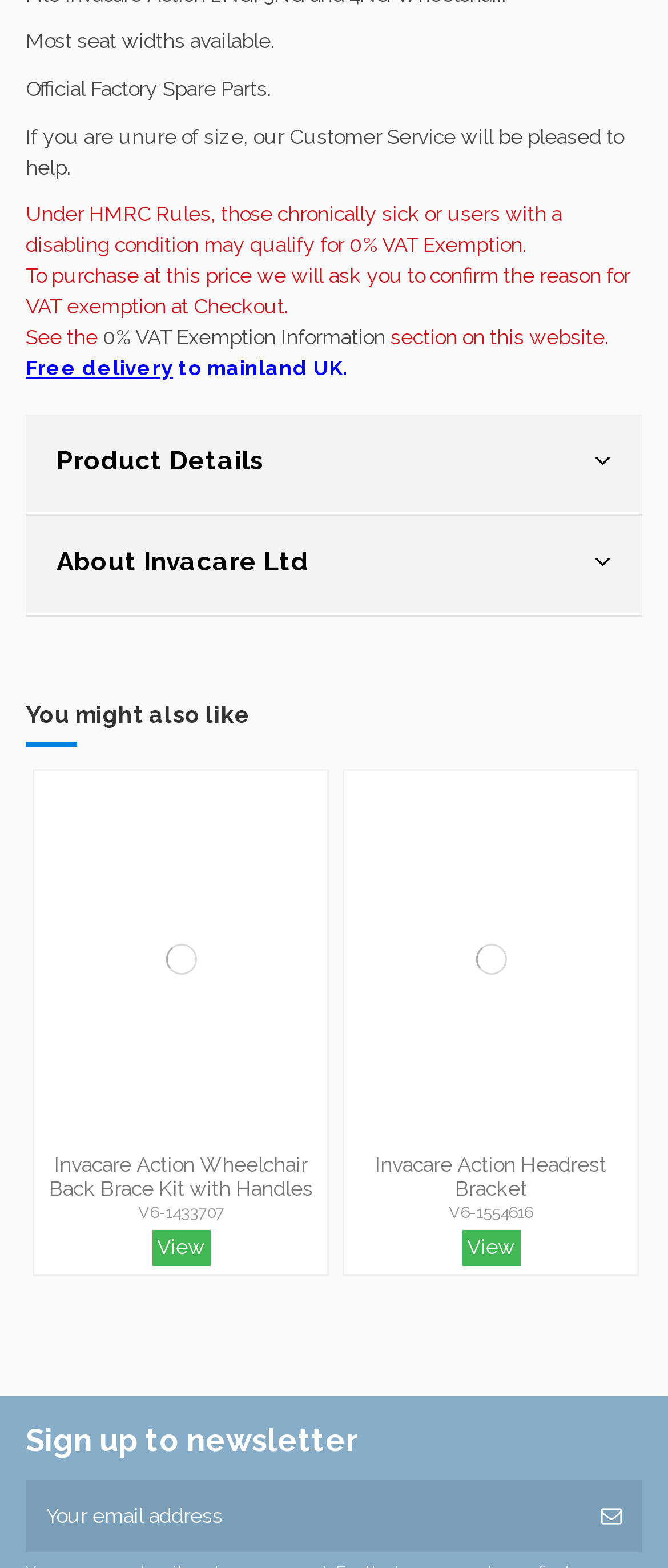Please determine the bounding box coordinates of the element to click on in order to accomplish the following task: "View the 'Invacare Action Wheelchair Back Brace Kit with Handles' product". Ensure the coordinates are four float numbers ranging from 0 to 1, i.e., [left, top, right, bottom].

[0.064, 0.735, 0.477, 0.764]